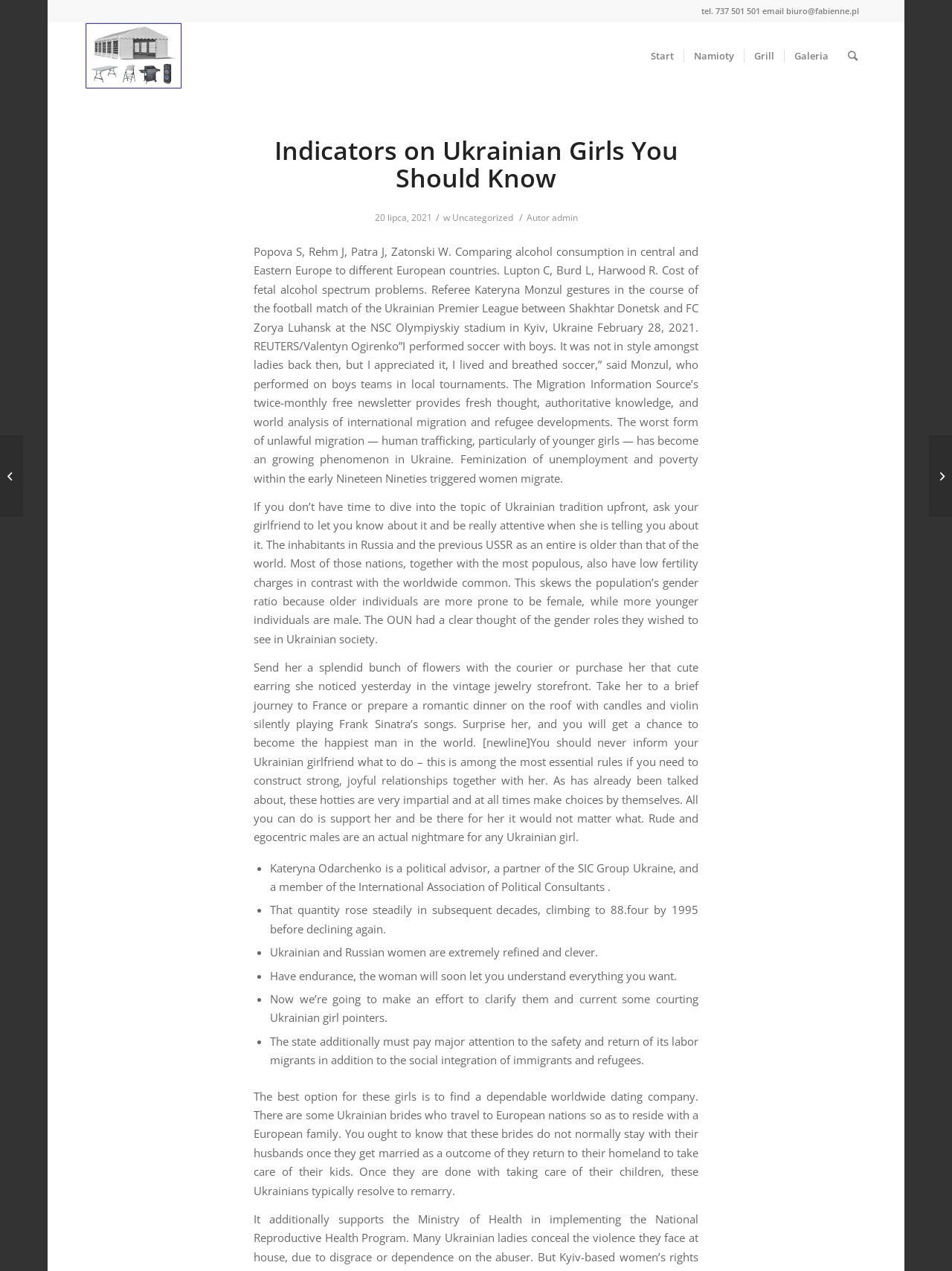What is the advice given to men when dating Ukrainian girls?
Please respond to the question with a detailed and informative answer.

The article advises men not to tell Ukrainian girls what to do, as they are independent and make their own decisions. This is mentioned in the paragraph 'You should never tell your Ukrainian girlfriend what to do – this is one of the most important rules if you want to build strong, happy relationships with her.'